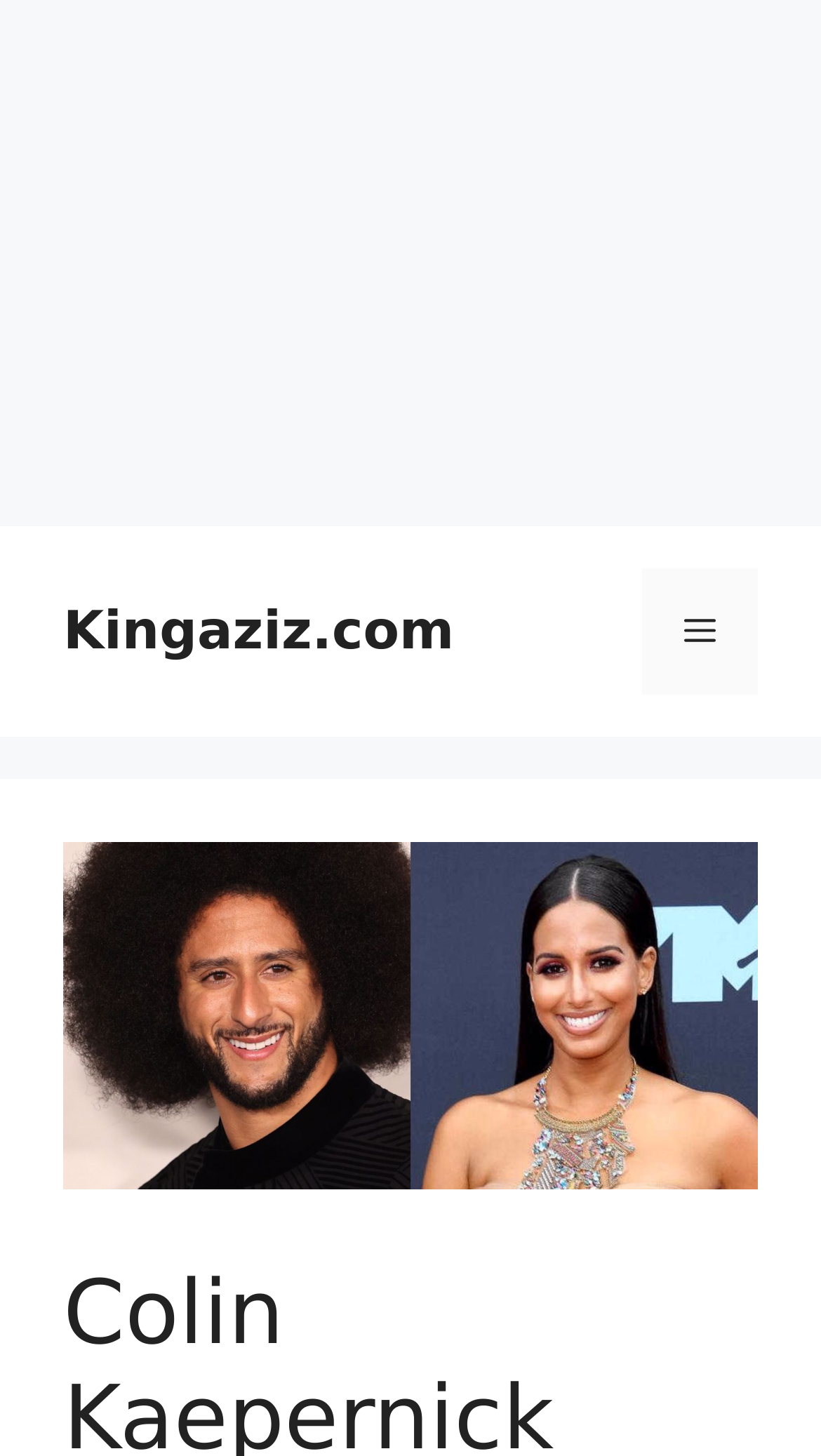Given the element description Terms and Conditions, identify the bounding box coordinates for the UI element on the webpage screenshot. The format should be (top-left x, top-left y, bottom-right x, bottom-right y), with values between 0 and 1.

None